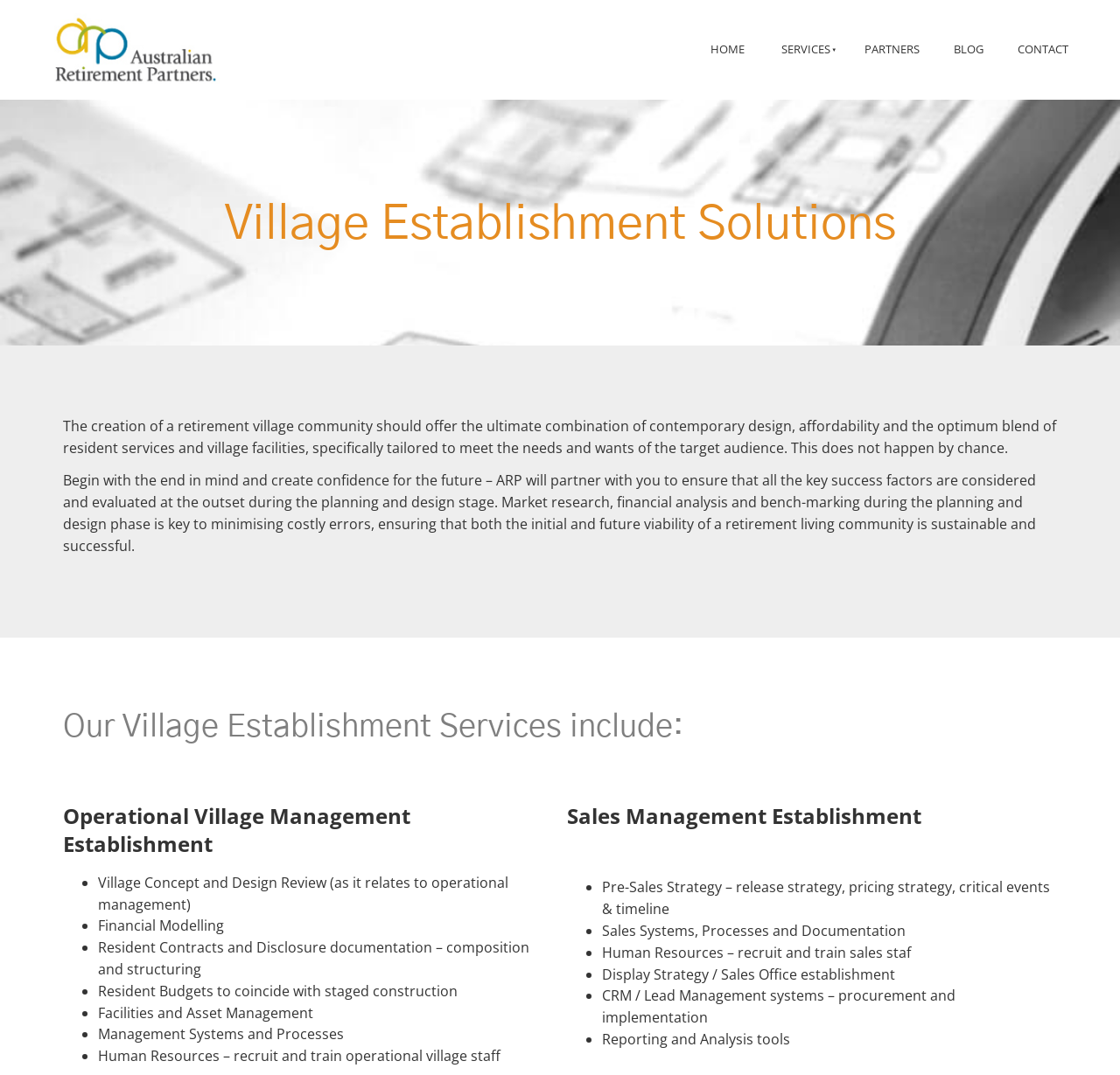What are the two main categories of services offered by ARP?
Examine the image and provide an in-depth answer to the question.

The webpage lists two main categories of services offered by ARP: Operational Village Management Establishment and Sales Management Establishment. These categories are further divided into specific services such as village concept and design review, financial modeling, and sales systems and processes.